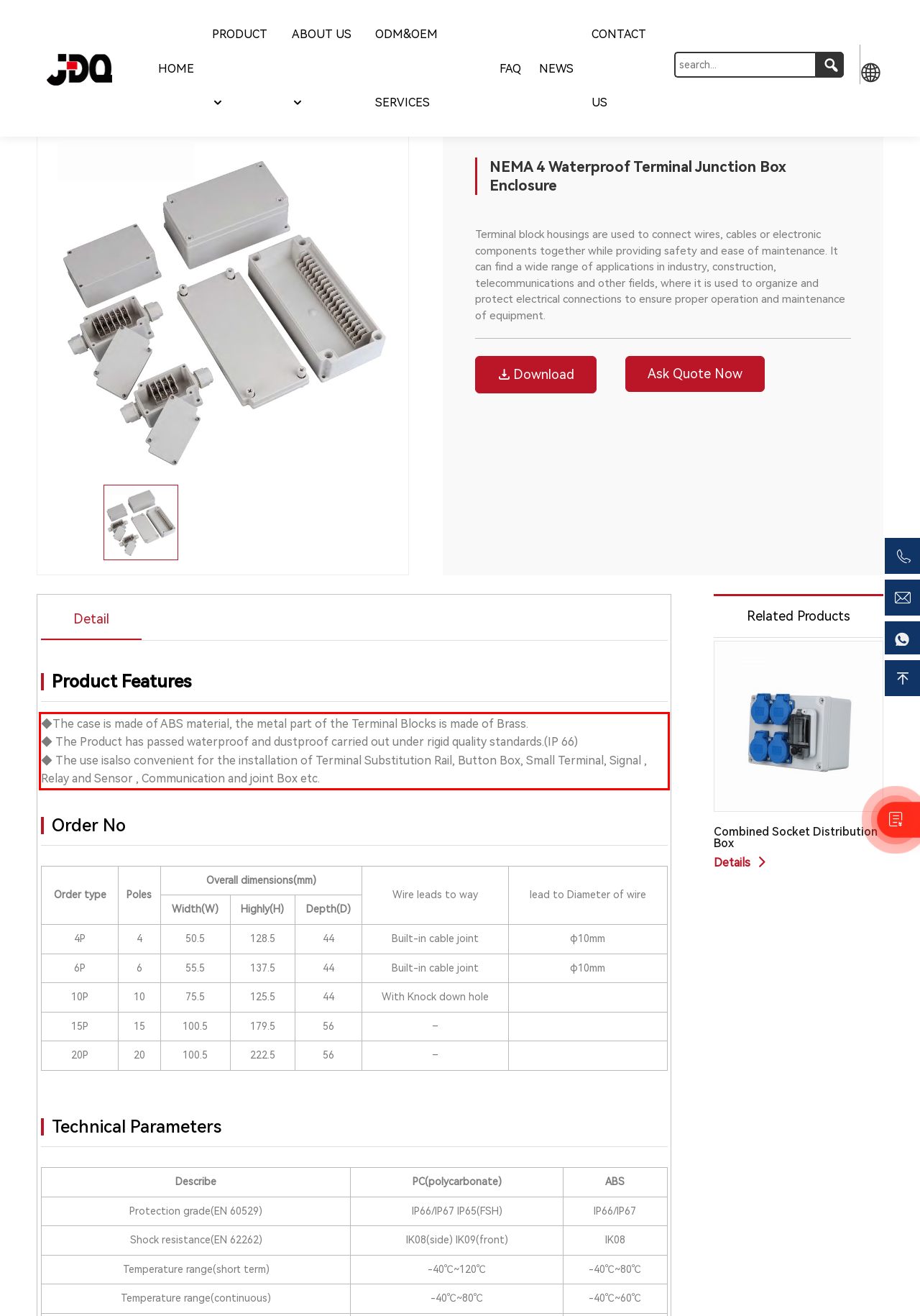Review the webpage screenshot provided, and perform OCR to extract the text from the red bounding box.

◆The case is made of ABS material, the metal part of the Terminal Blocks is made of Brass. ◆ The Product has passed waterproof and dustproof carried out under rigid quality standards.(IP 66) ◆ The use isalso convenient for the installation of Terminal Substitution Rail, Button Box, Small Terminal, Signal , Relay and Sensor , Communication and joint Box etc.